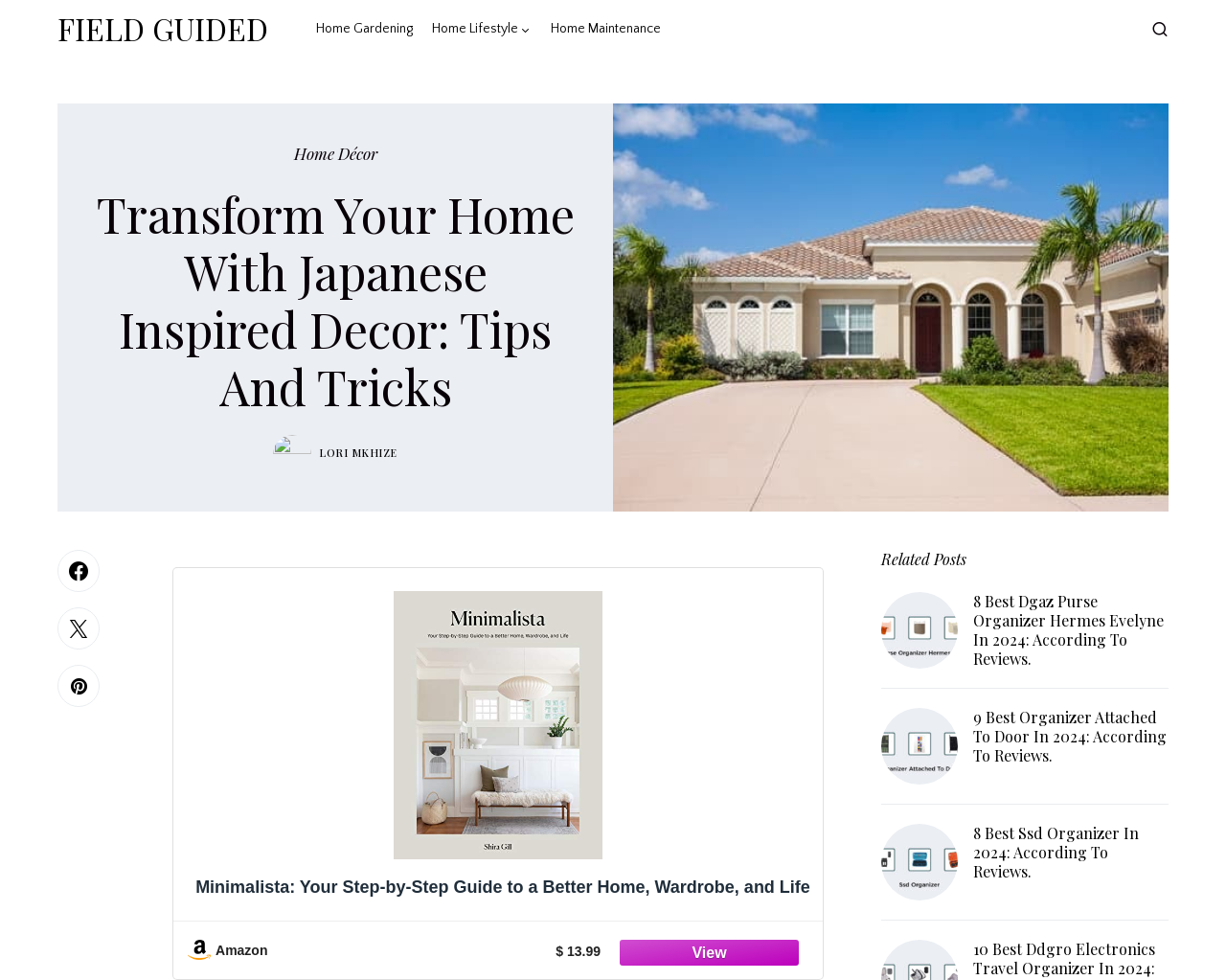Construct a comprehensive caption that outlines the webpage's structure and content.

This webpage is about transforming your home with Japanese-inspired decor, providing tips and tricks to achieve this aesthetic. At the top, there are several links to related categories, including "FIELD GUIDED", "Home Gardening", "Home Lifestyle", and "Home Maintenance". 

Below these links, there is a button with an icon, followed by a heading that repeats the title of the webpage. Underneath, there are two links, one with no text and another with the name "LORI MKHIZE". 

On the right side of the page, there is a large figure, likely an image, that takes up most of the vertical space. Below this figure, there are three social media links with icons, and a section with a book title "Minimalista: Your Step-by-Step Guide to a Better Home, Wardrobe, and Life" along with an image of the book cover and a link to Amazon, where the book is priced at $13.99.

Further down, there is a heading "Related Posts" followed by three articles, each with a heading and a link. The articles have titles such as "8 Best Dgaz Purse Organizer Hermes Evelyne In 2024: According To Reviews", "9 Best Organizer Attached To Door In 2024: According To Reviews", and "8 Best Ssd Organizer In 2024: According To Reviews".